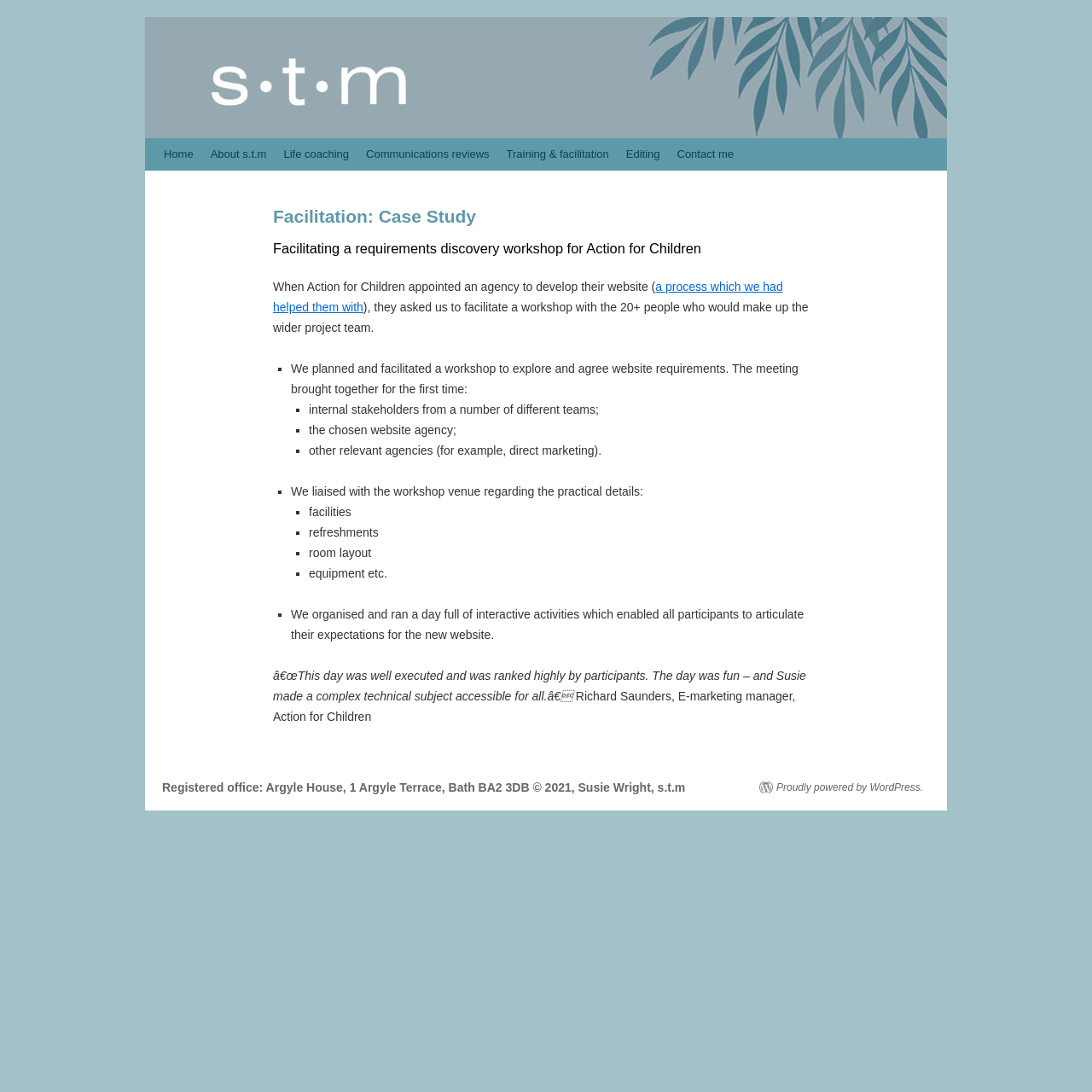Please find the bounding box coordinates of the element that you should click to achieve the following instruction: "Contact me". The coordinates should be presented as four float numbers between 0 and 1: [left, top, right, bottom].

[0.612, 0.127, 0.68, 0.156]